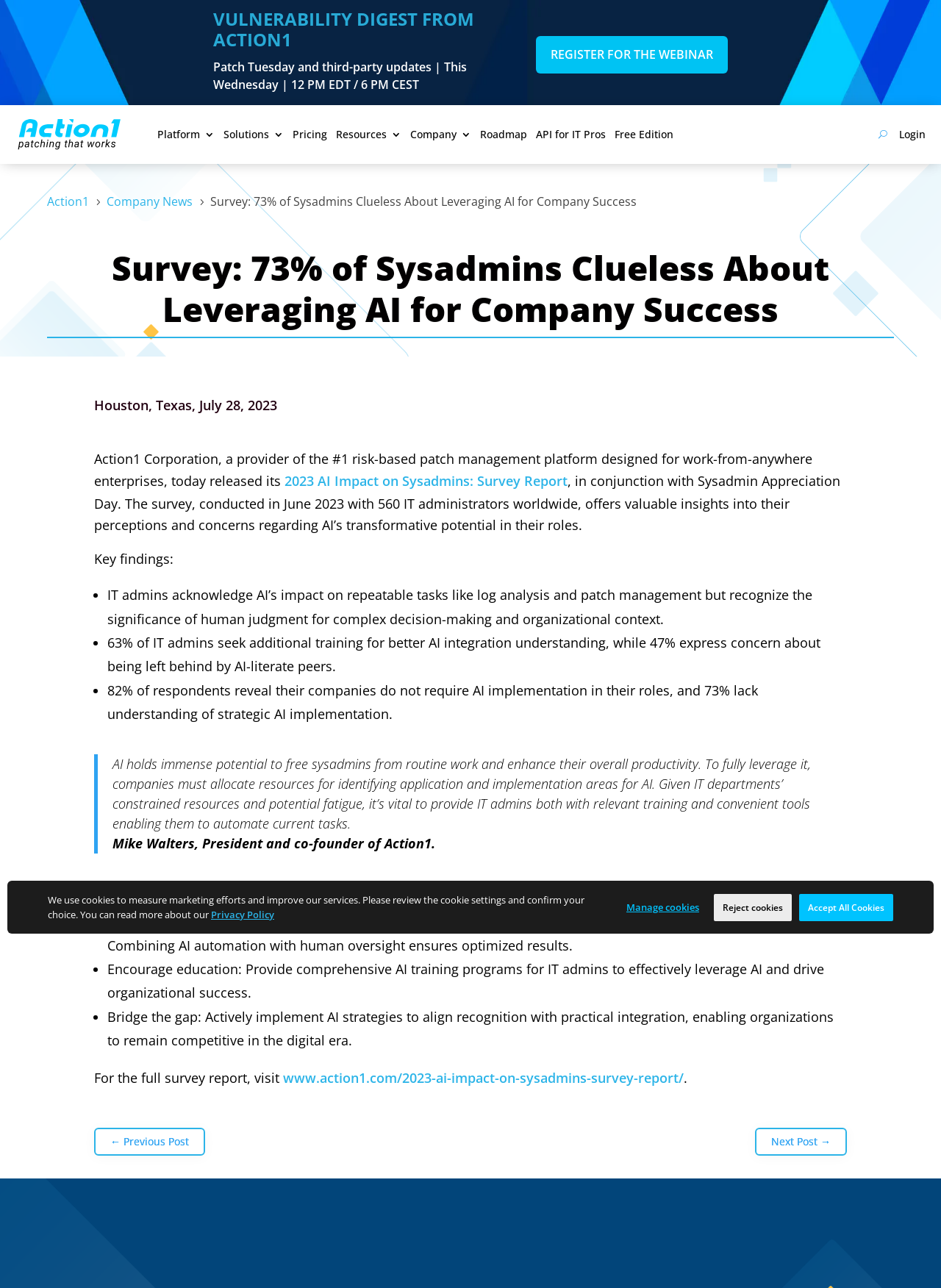Determine the bounding box for the described UI element: "Company News".

[0.113, 0.15, 0.205, 0.163]